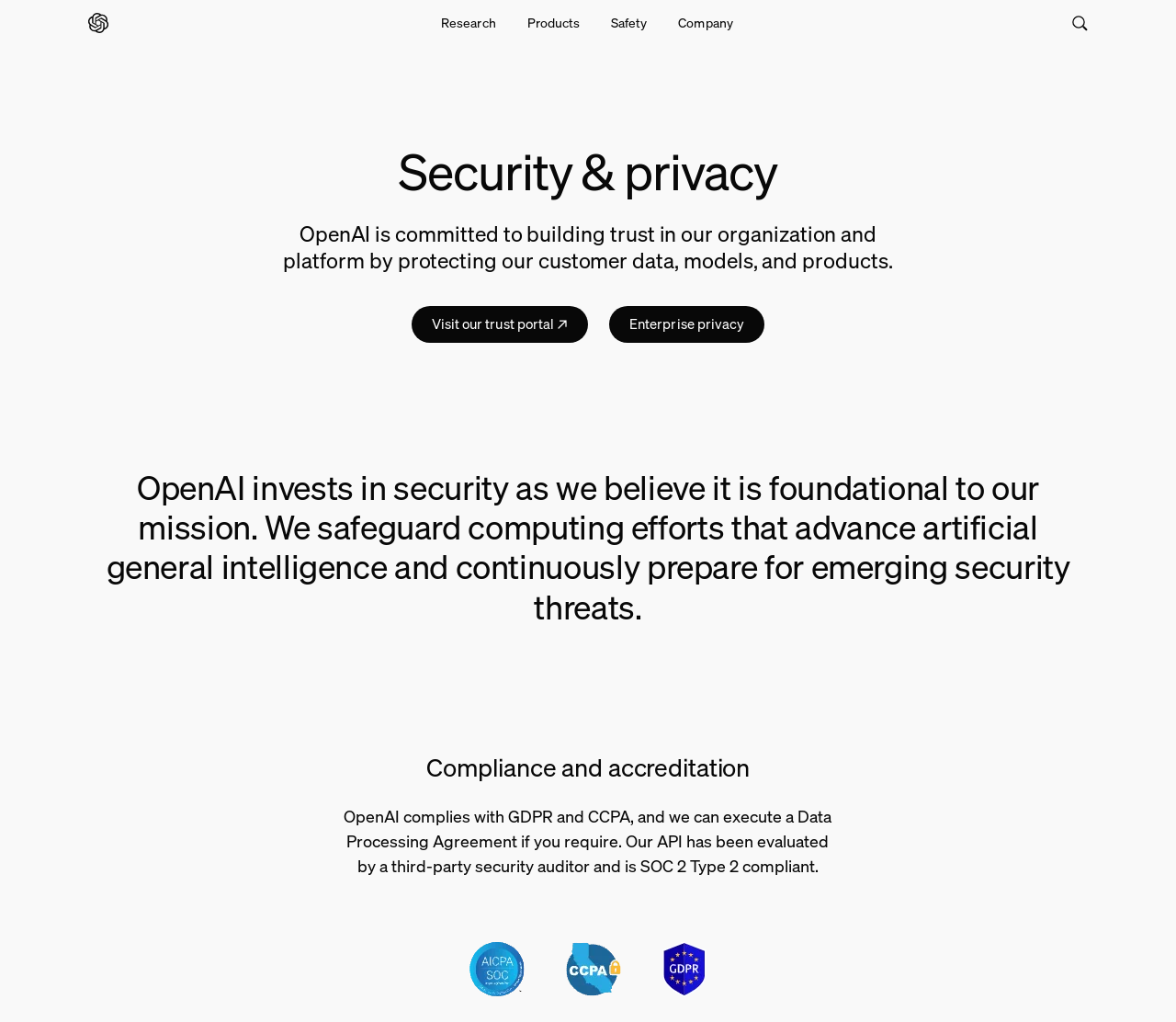What is the main topic of this webpage?
Respond to the question with a well-detailed and thorough answer.

Based on the webpage structure and content, I can see that the main topic is security and privacy, as indicated by the heading 'Security & privacy' and the text 'OpenAI is committed to building trust in our organization and platform by protecting our customer data, models, and products.'